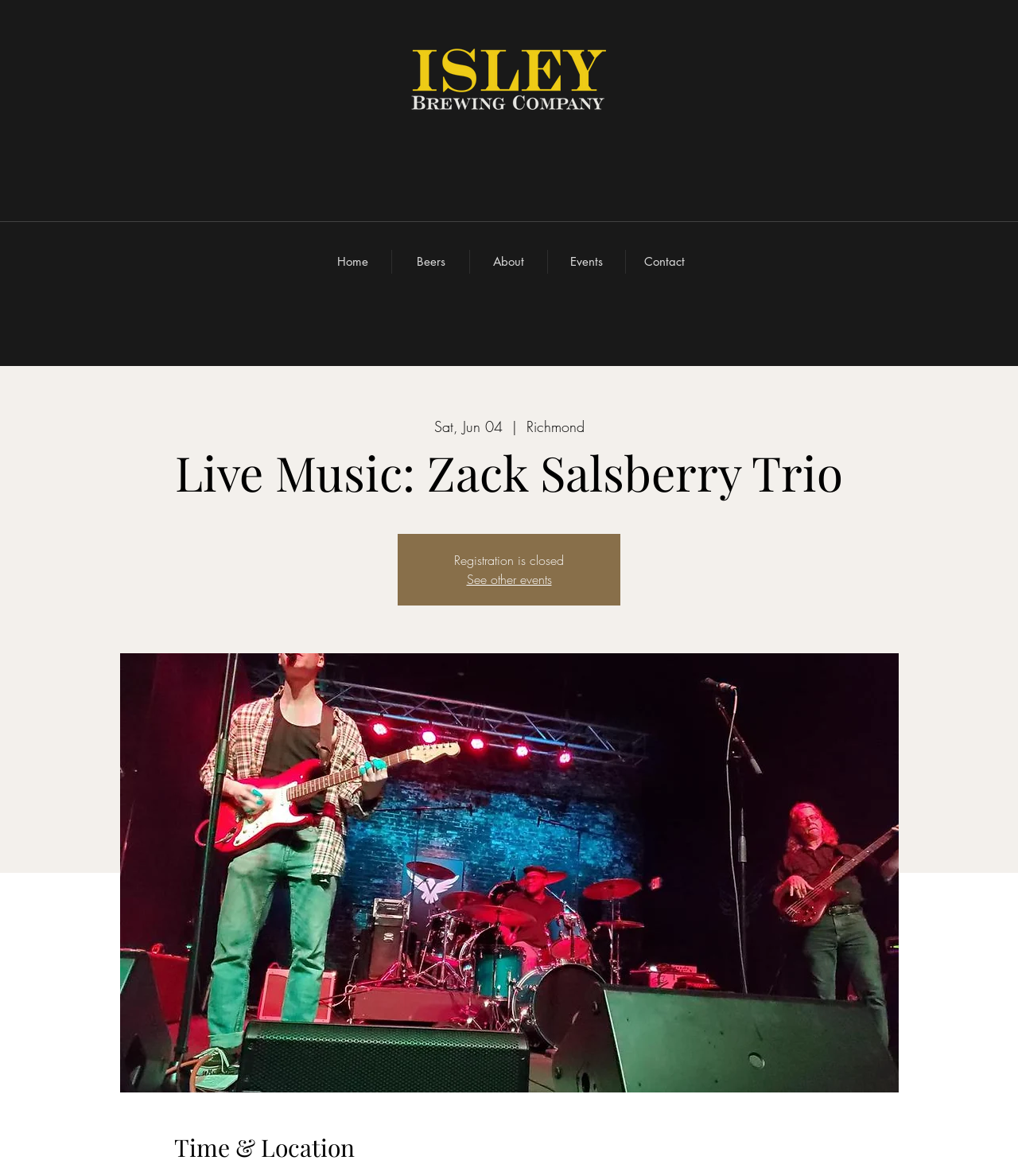Determine the bounding box coordinates (top-left x, top-left y, bottom-right x, bottom-right y) of the UI element described in the following text: See other events

[0.458, 0.485, 0.542, 0.5]